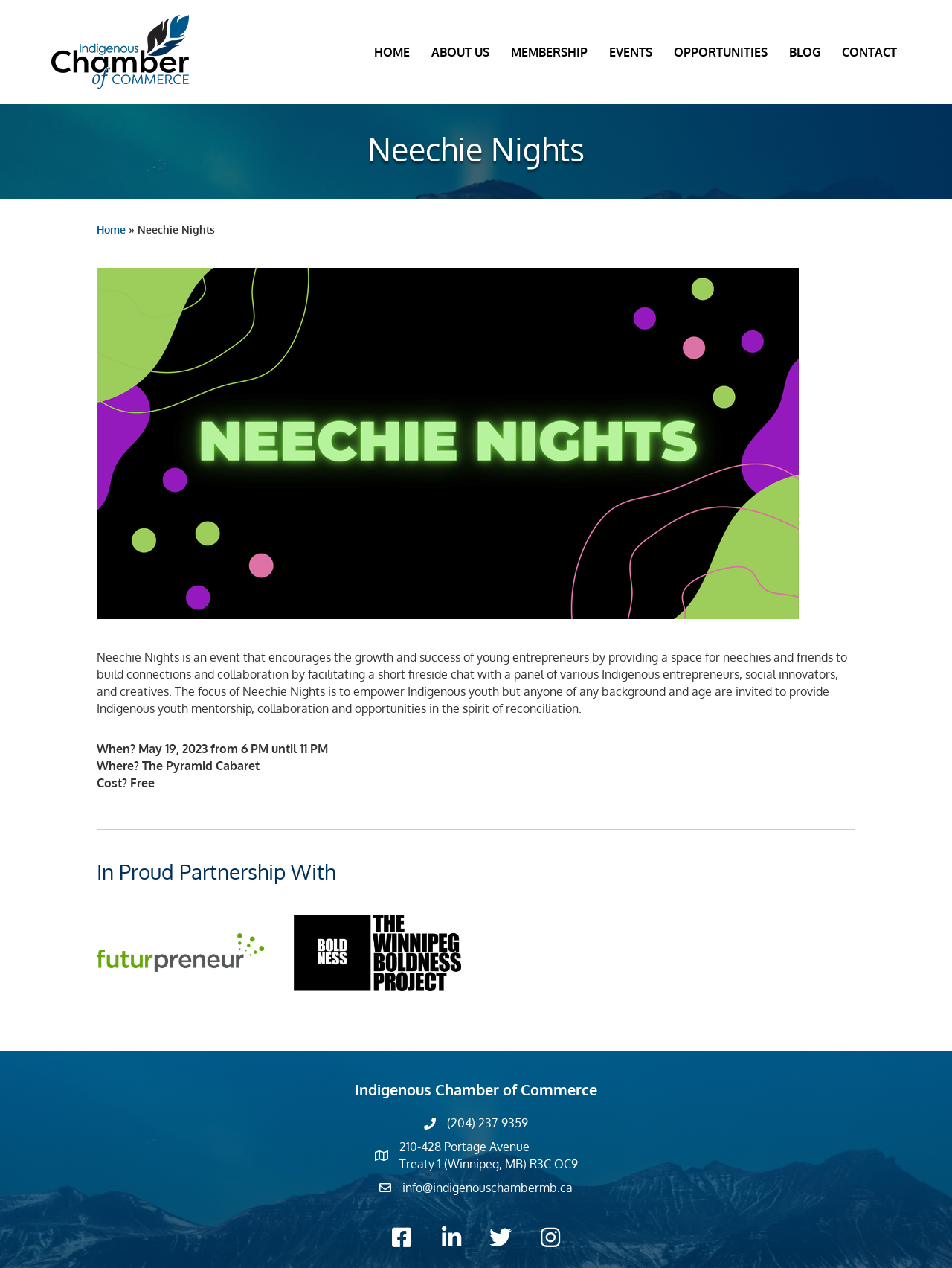Please identify the bounding box coordinates of the element on the webpage that should be clicked to follow this instruction: "Call the office phone number". The bounding box coordinates should be given as four float numbers between 0 and 1, formatted as [left, top, right, bottom].

[0.47, 0.879, 0.555, 0.893]